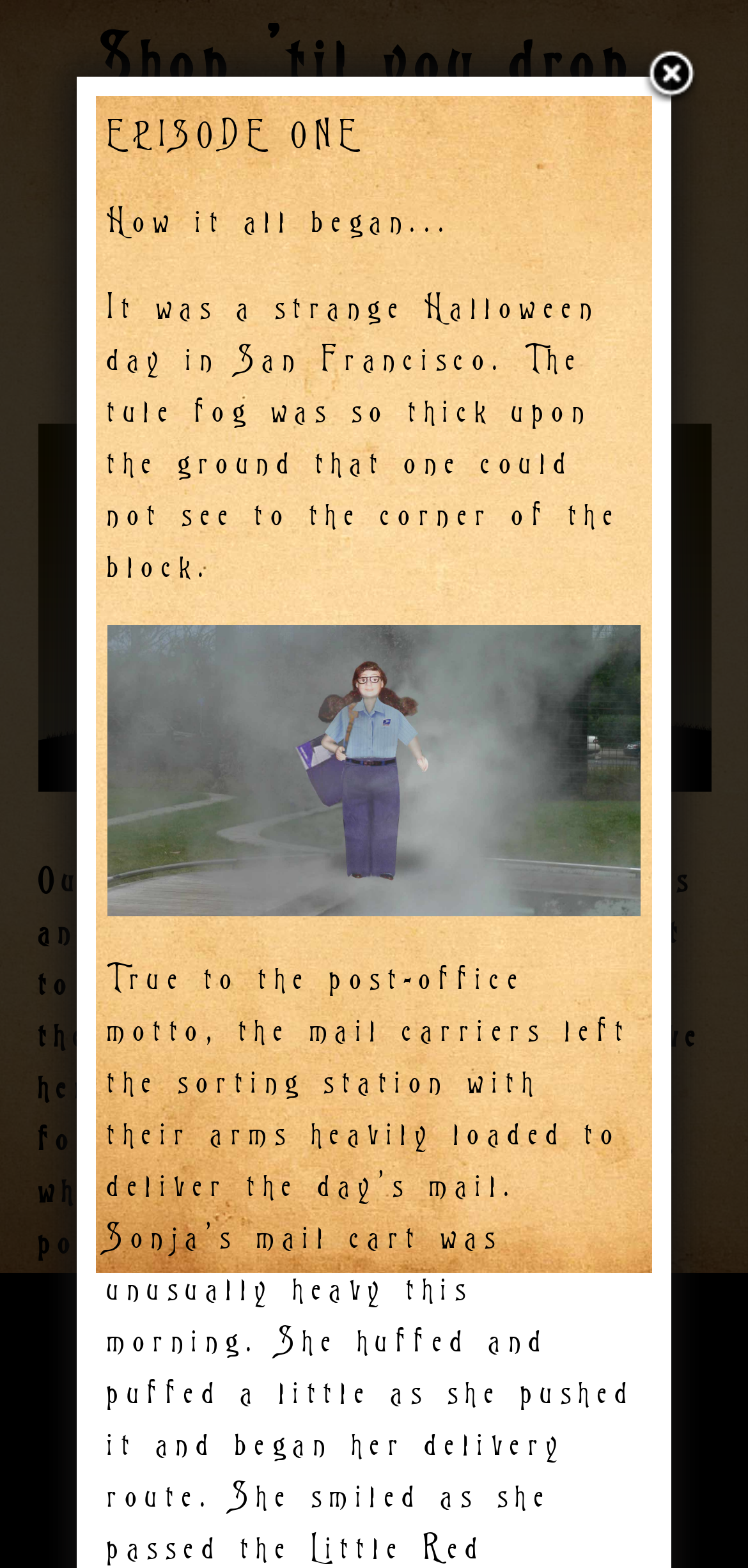Please give a succinct answer using a single word or phrase:
What is the weather like in San Francisco?

Foggy